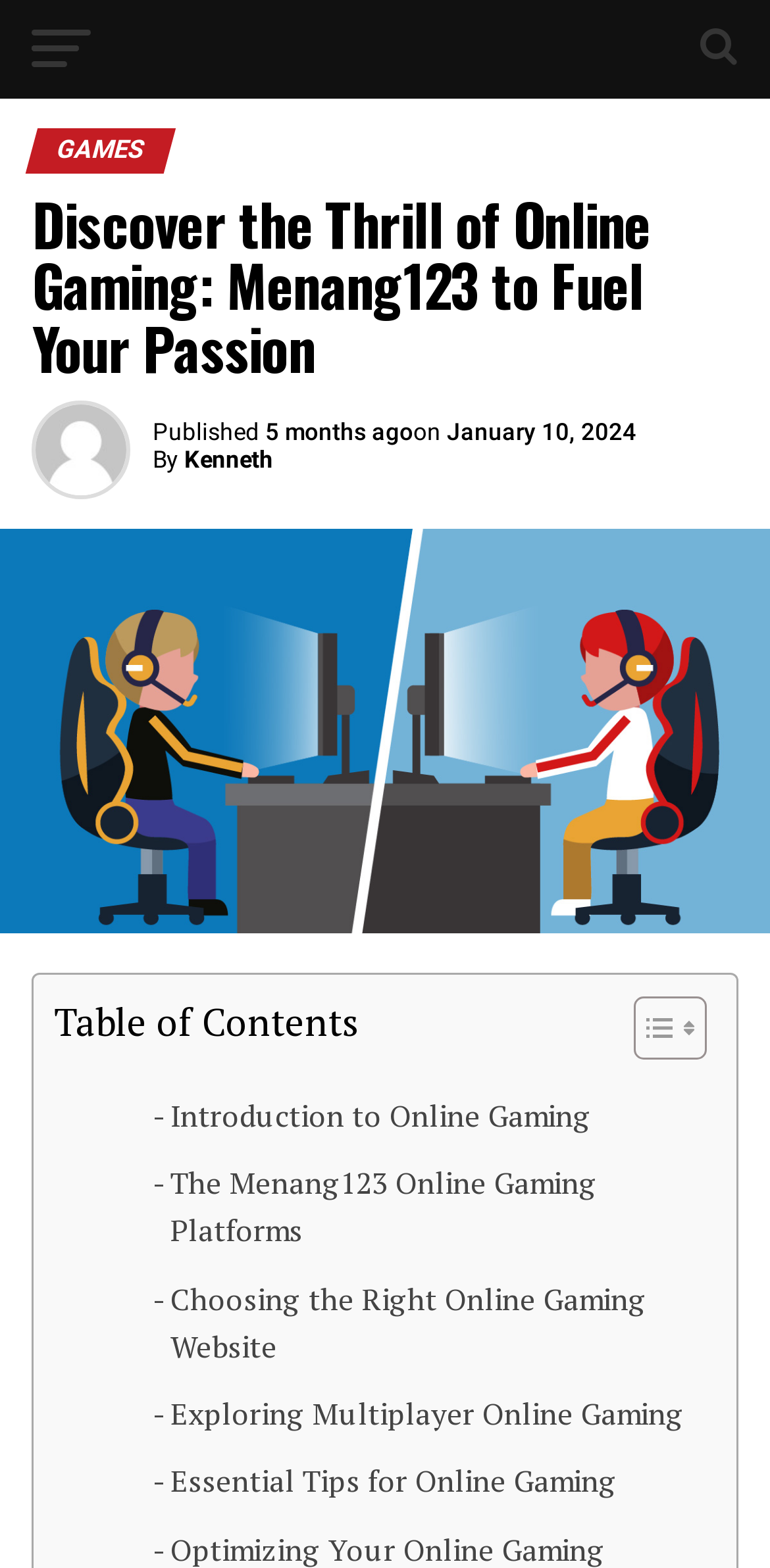Determine the bounding box coordinates of the clickable area required to perform the following instruction: "Visit the Hear UP website". The coordinates should be represented as four float numbers between 0 and 1: [left, top, right, bottom].

[0.354, 0.031, 0.646, 0.055]